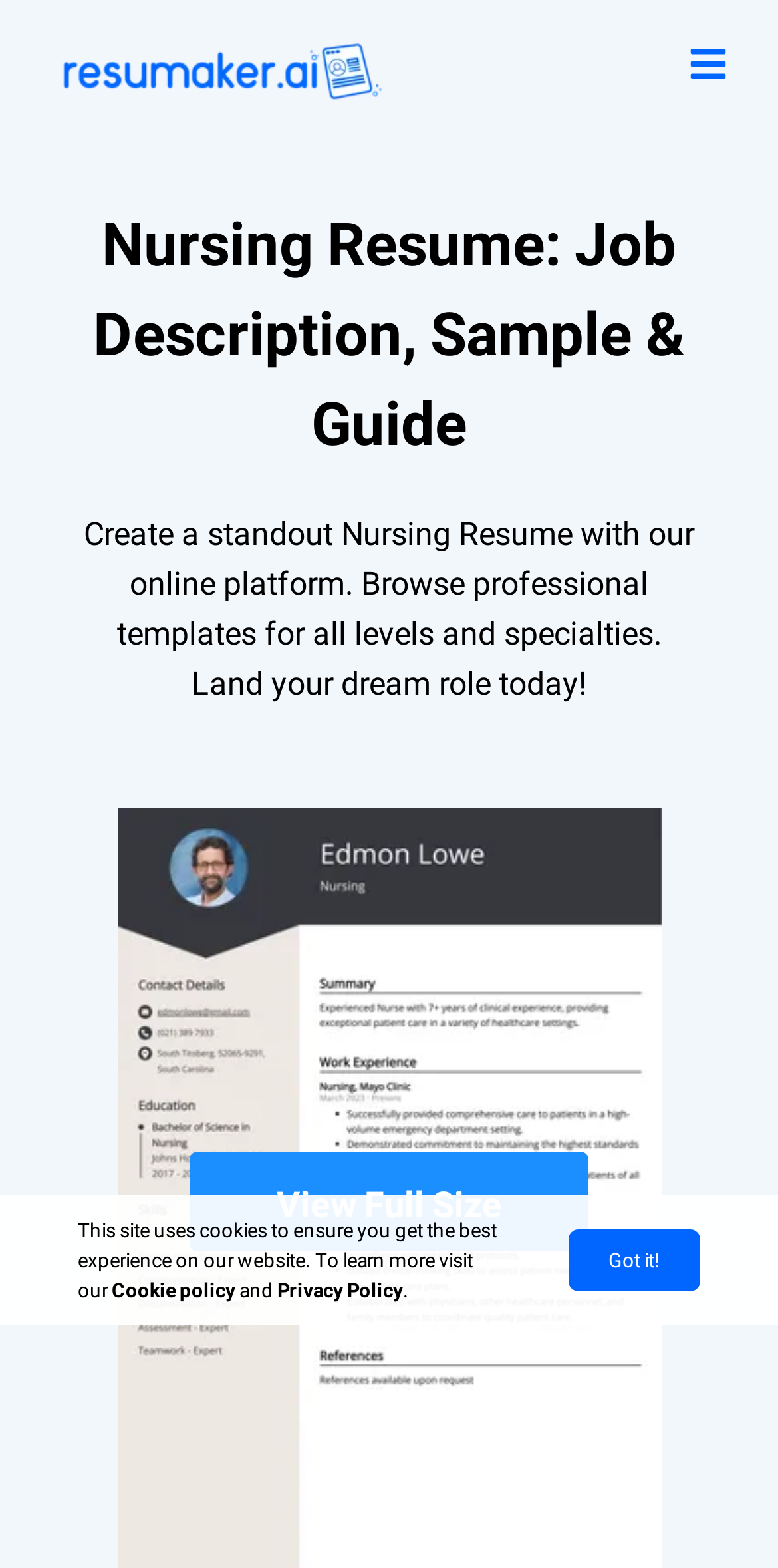Identify the bounding box coordinates for the UI element described by the following text: "Cookie policy". Provide the coordinates as four float numbers between 0 and 1, in the format [left, top, right, bottom].

[0.144, 0.816, 0.303, 0.83]